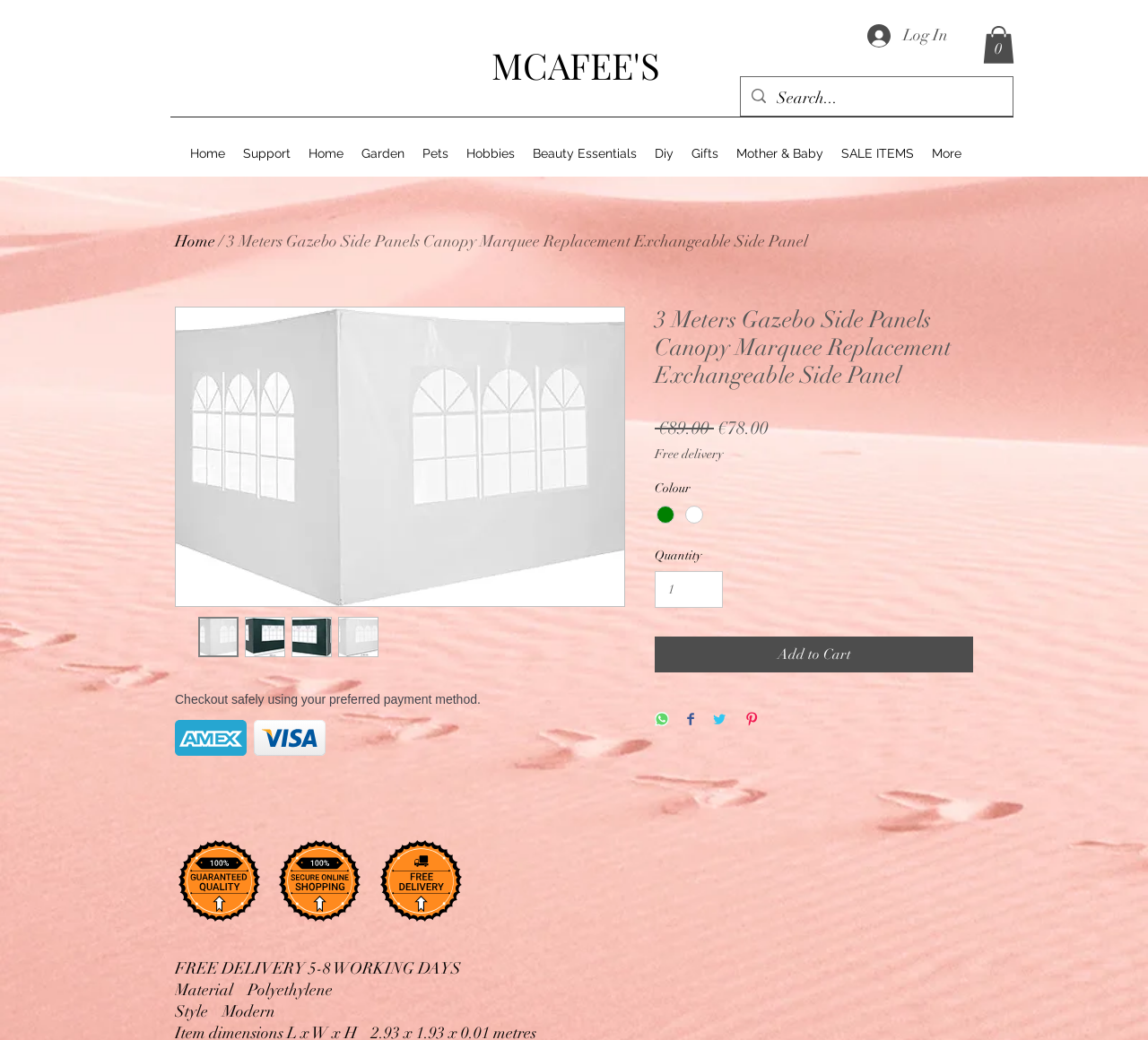Determine the coordinates of the bounding box that should be clicked to complete the instruction: "Go to Home page". The coordinates should be represented by four float numbers between 0 and 1: [left, top, right, bottom].

[0.158, 0.126, 0.204, 0.17]